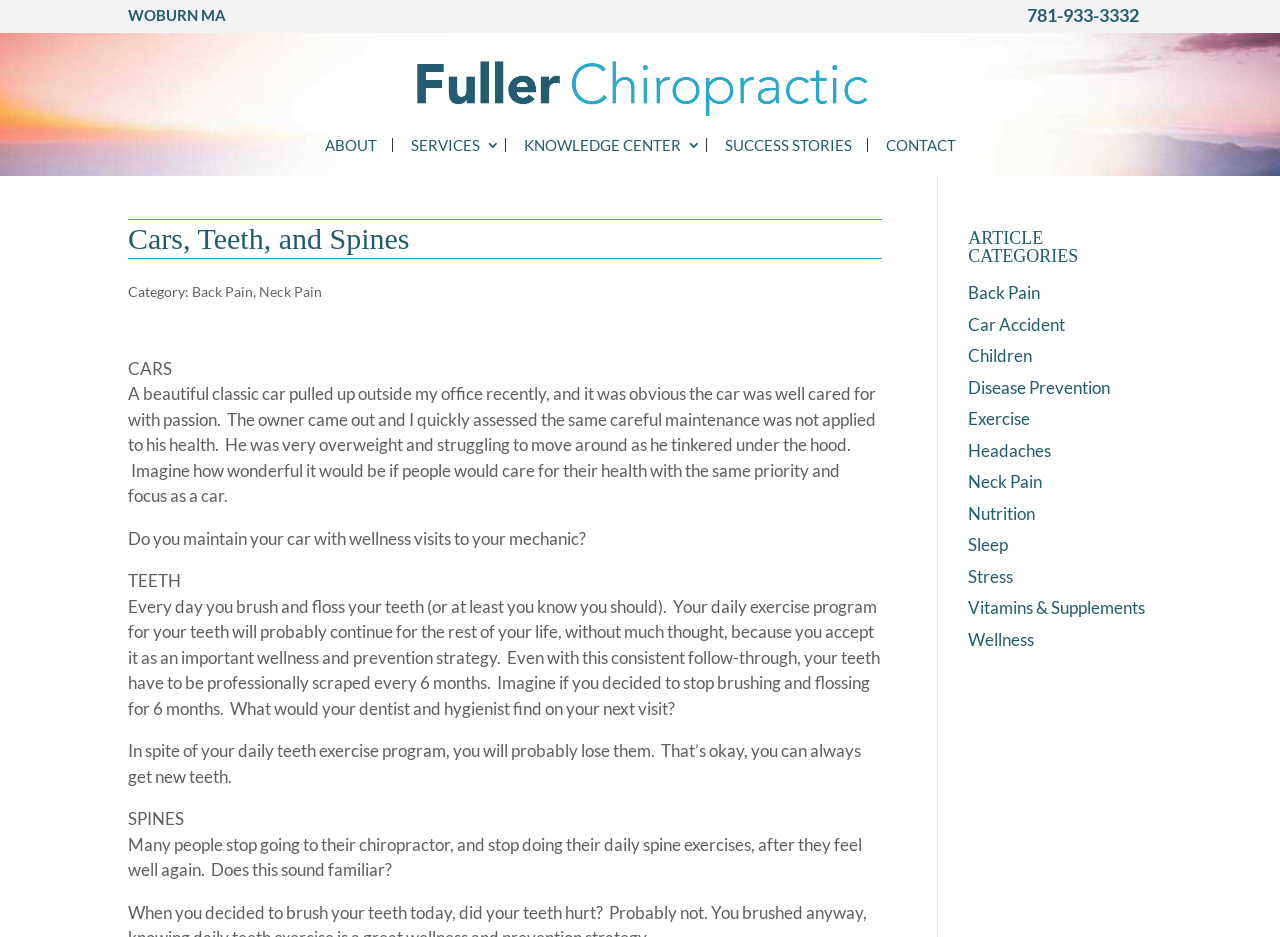Answer in one word or a short phrase: 
What is the purpose of the daily exercise program for teeth?

Wellness and prevention strategy